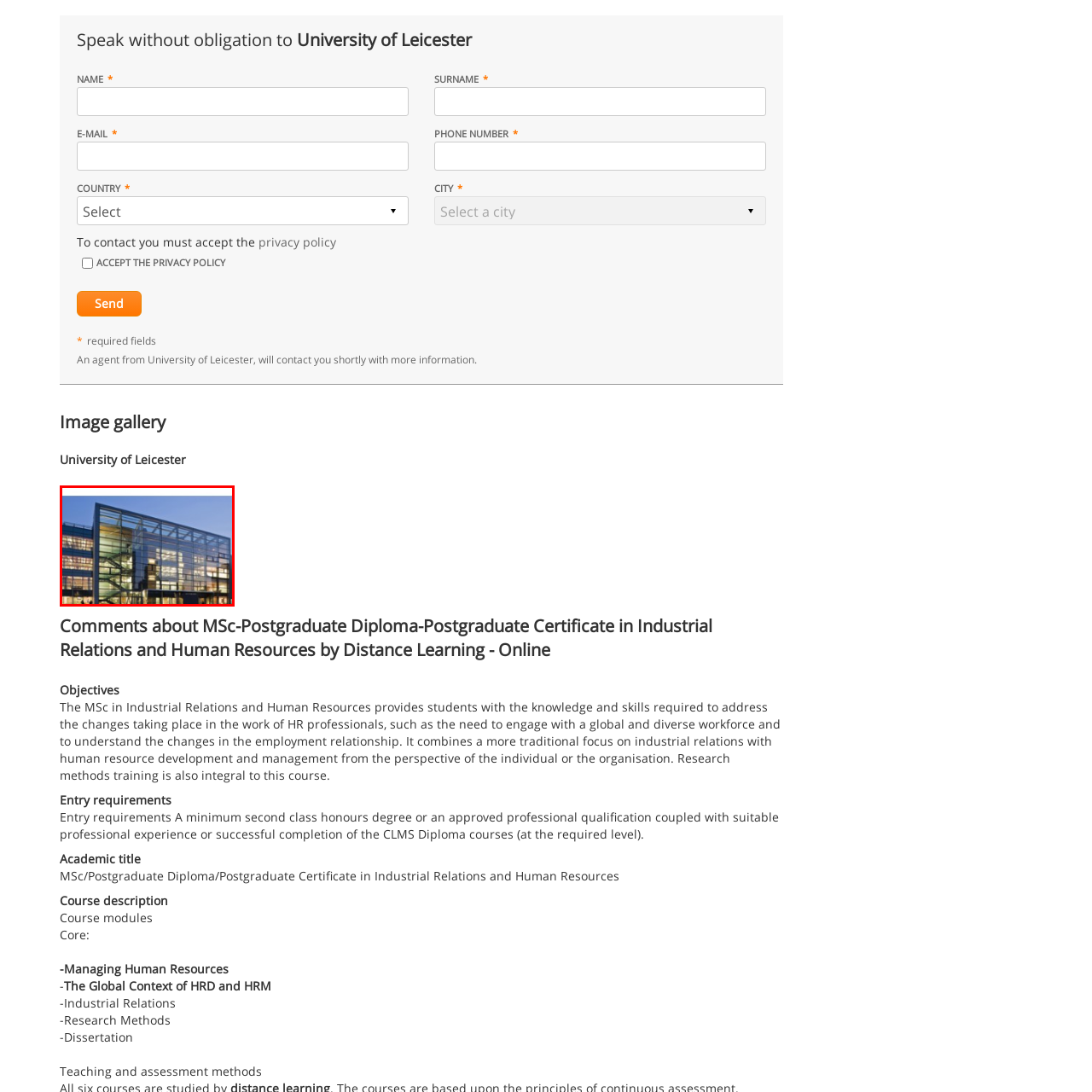Look closely at the image within the red bounding box, What is the purpose of the large windows? Respond with a single word or short phrase.

To allow natural light